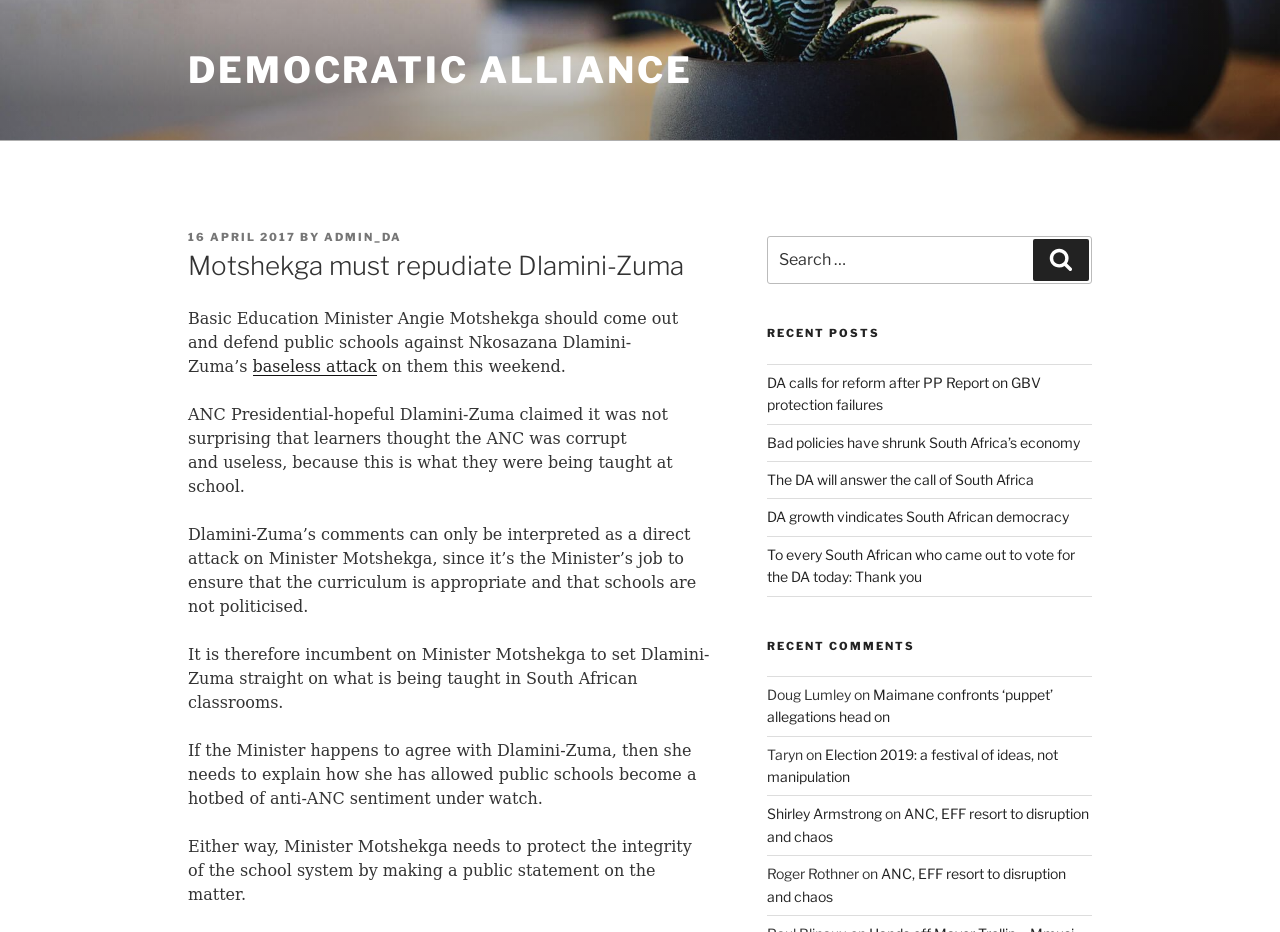Please analyze the image and give a detailed answer to the question:
What is the date of the post?

The post metadata contains a link with the text '16 APRIL 2017', which indicates the date of the post.